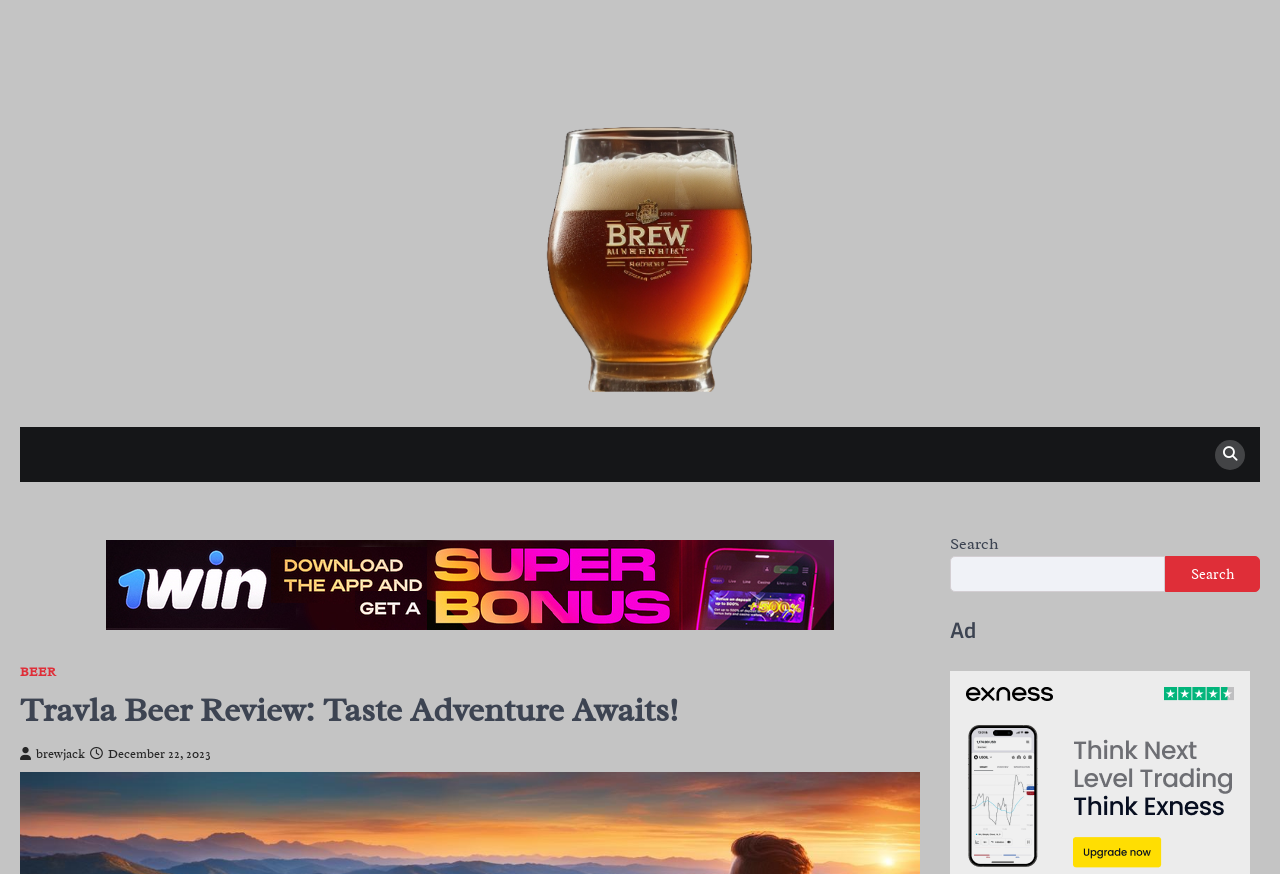Given the element description: "0 Comments", predict the bounding box coordinates of this UI element. The coordinates must be four float numbers between 0 and 1, given as [left, top, right, bottom].

None